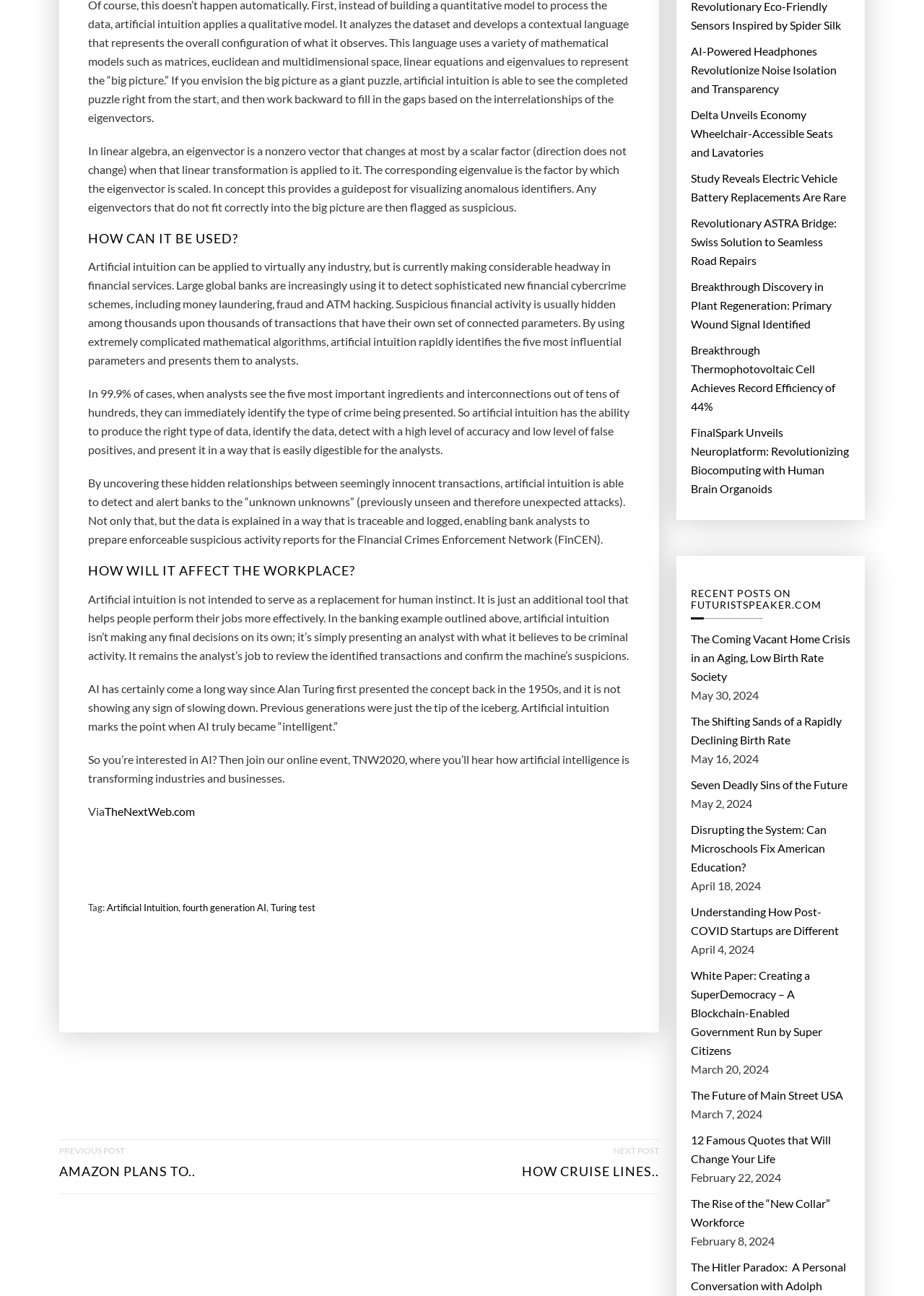What is the name of the website mentioned in the webpage?
Examine the image and give a concise answer in one word or a short phrase.

TheNextWeb.com